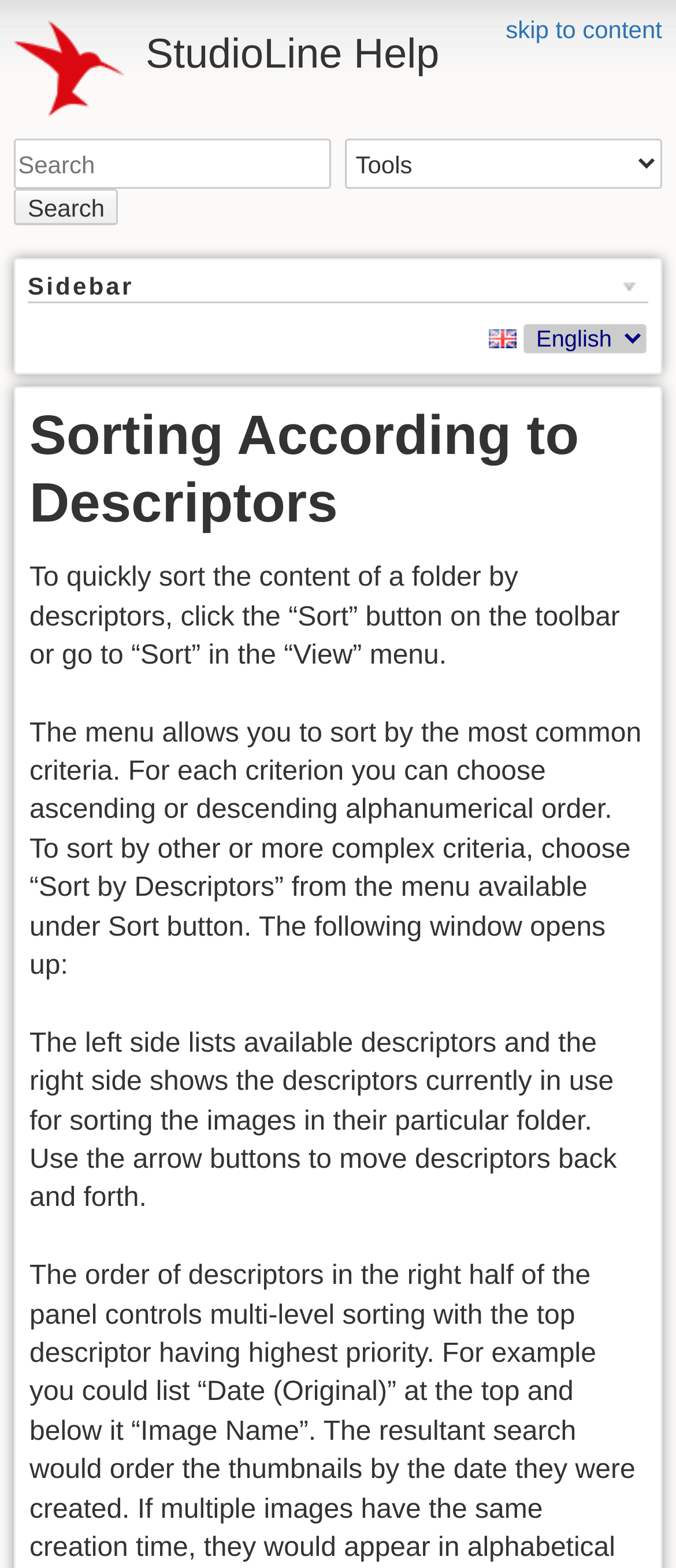What is the purpose of the 'Sort' button?
Utilize the image to construct a detailed and well-explained answer.

Based on the webpage, the 'Sort' button is mentioned in the text as a way to quickly sort the content of a folder by descriptors. This implies that the button is used to initiate the sorting process.